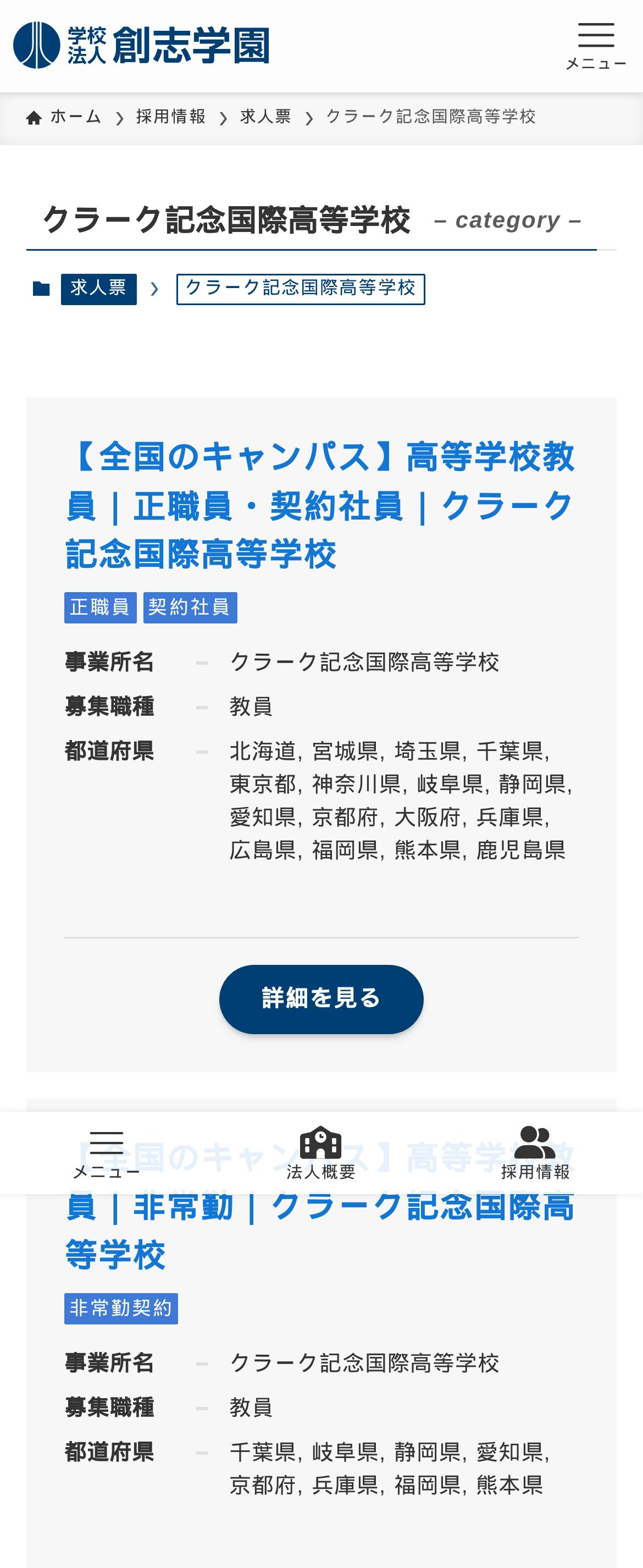Please find and report the bounding box coordinates of the element to click in order to perform the following action: "View the overview of the school". The coordinates should be expressed as four float numbers between 0 and 1, in the format [left, top, right, bottom].

[0.333, 0.718, 0.667, 0.754]